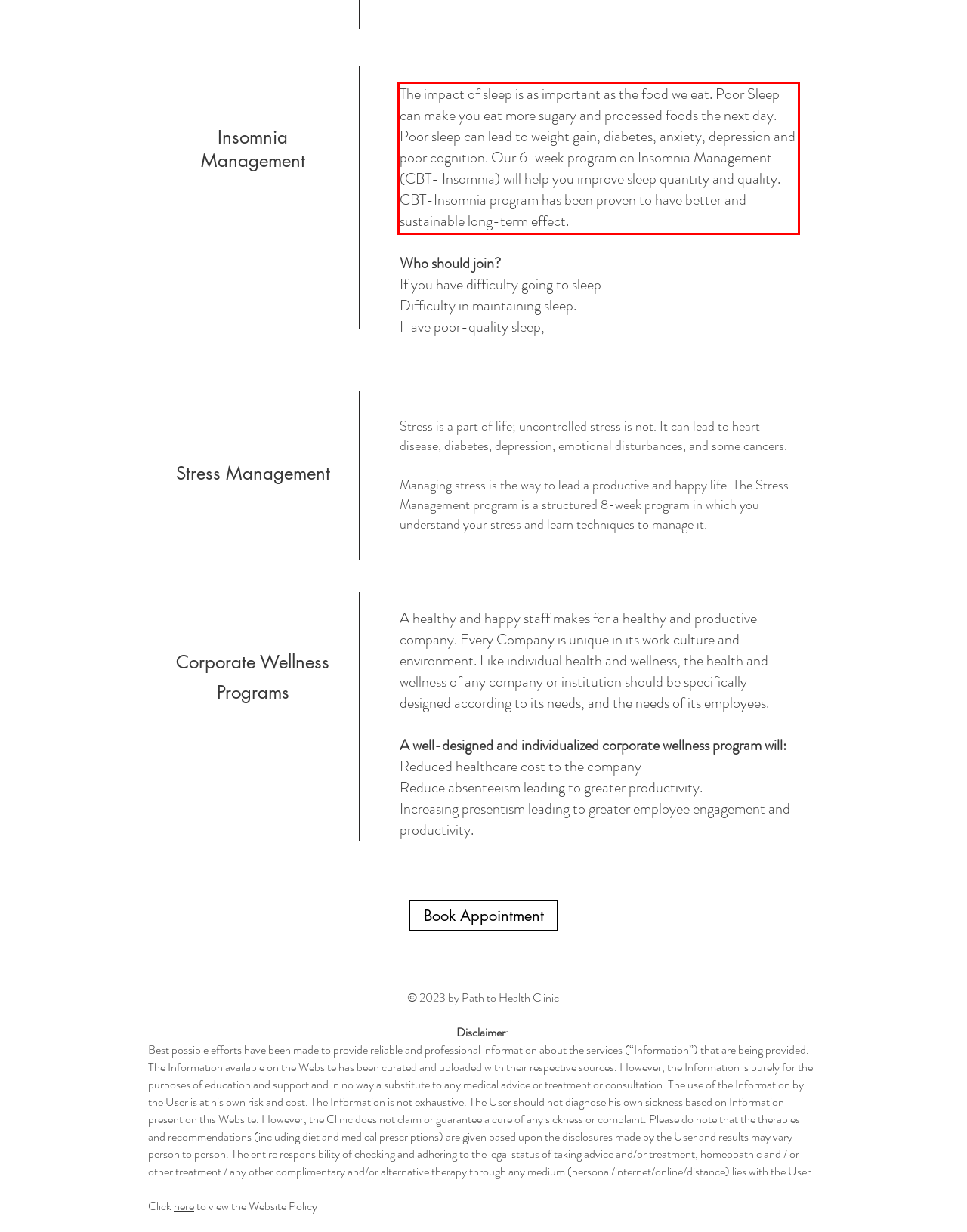You are given a screenshot with a red rectangle. Identify and extract the text within this red bounding box using OCR.

The impact of sleep is as important as the food we eat. Poor Sleep can make you eat more sugary and processed foods the next day. Poor sleep can lead to weight gain, diabetes, anxiety, depression and poor cognition. Our 6-week program on Insomnia Management (CBT- Insomnia) will help you improve sleep quantity and quality. CBT-Insomnia program has been proven to have better and sustainable long-term effect.